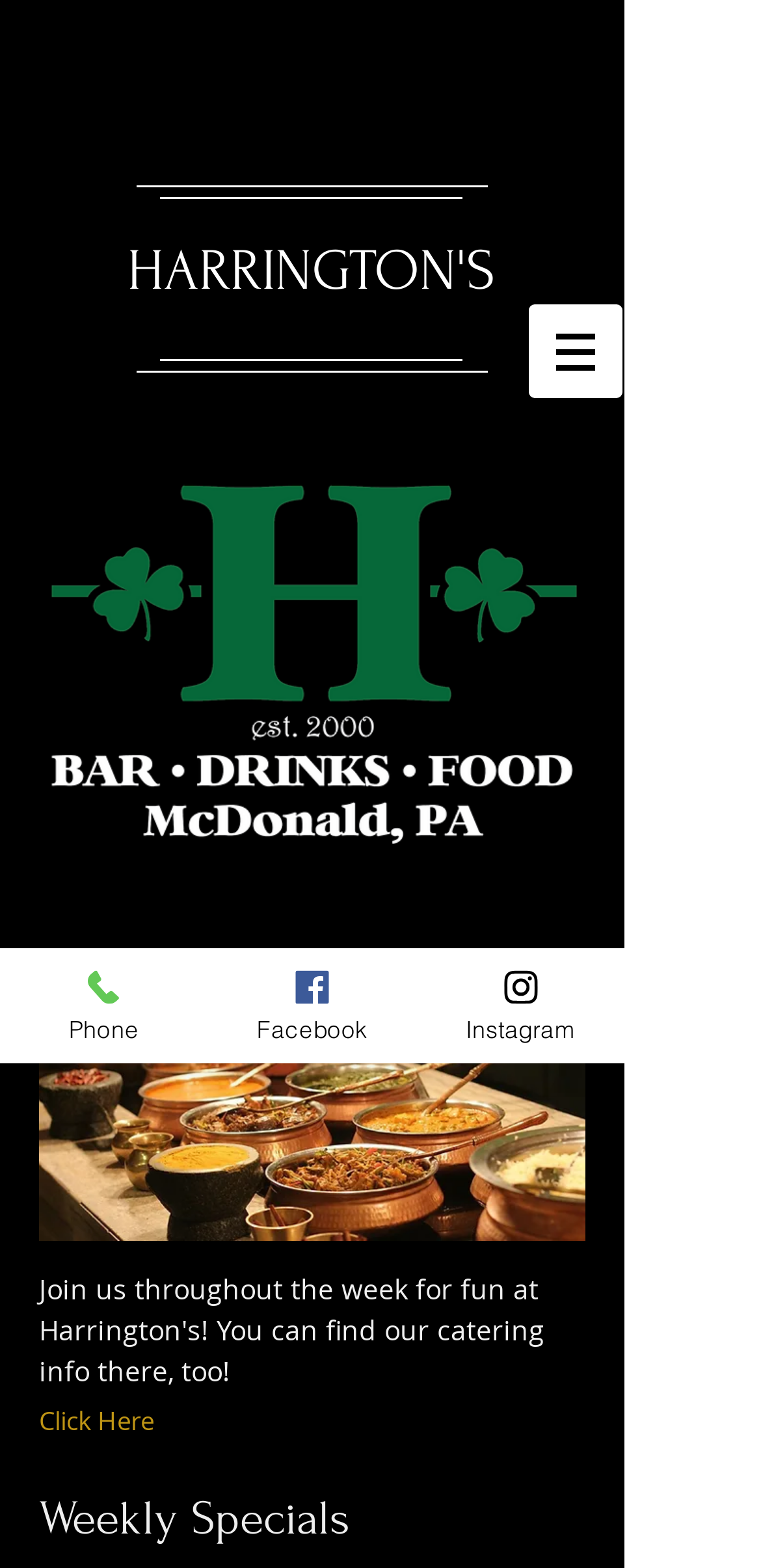What is the navigation menu located at the top of the webpage?
Please respond to the question thoroughly and include all relevant details.

The navigation menu located at the top of the webpage is labeled as 'Site', indicating that it provides links to different sections or pages within the Harrington's website.